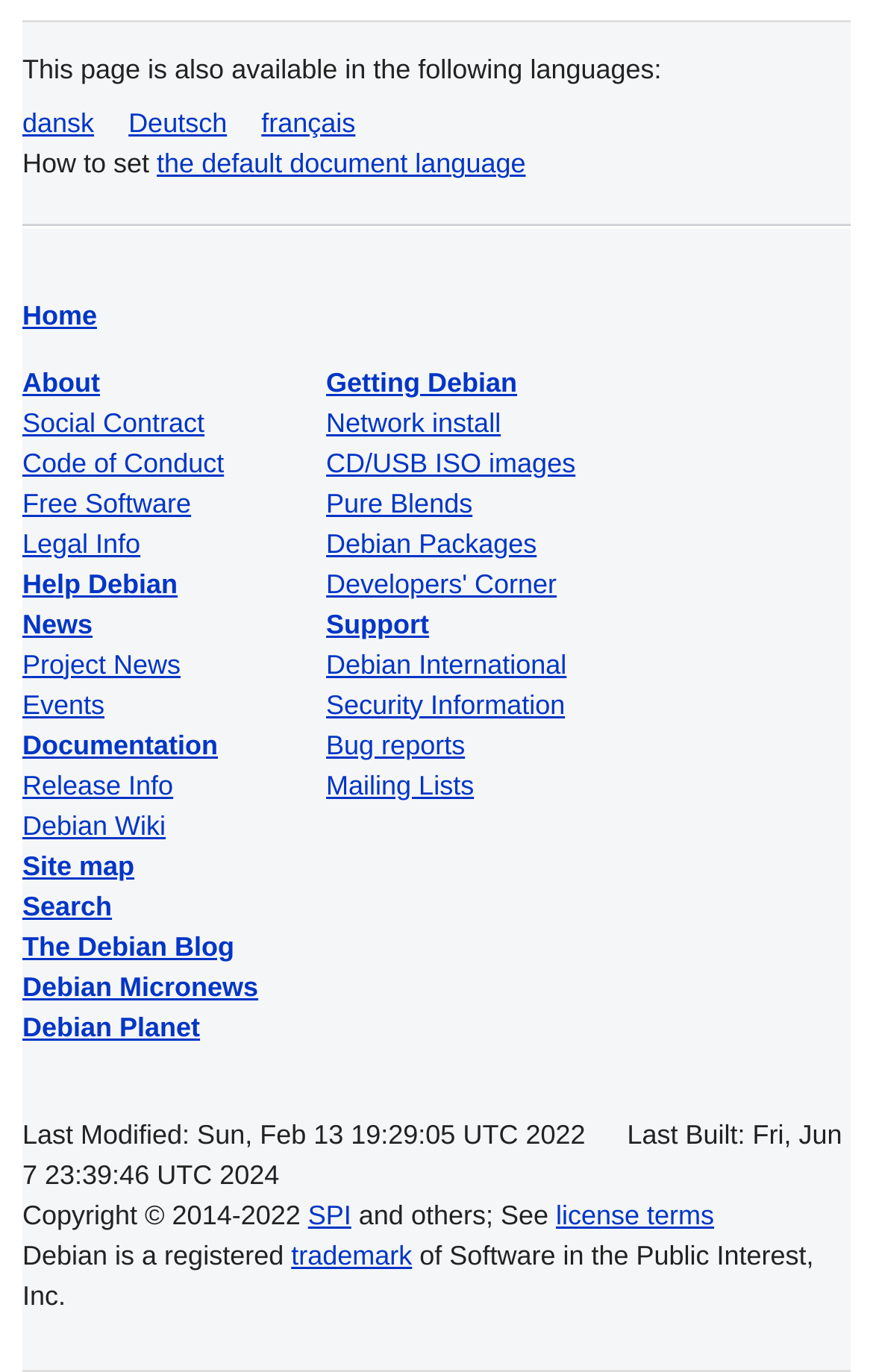Identify the bounding box coordinates of the section to be clicked to complete the task described by the following instruction: "Search on the website". The coordinates should be four float numbers between 0 and 1, formatted as [left, top, right, bottom].

[0.026, 0.649, 0.128, 0.672]